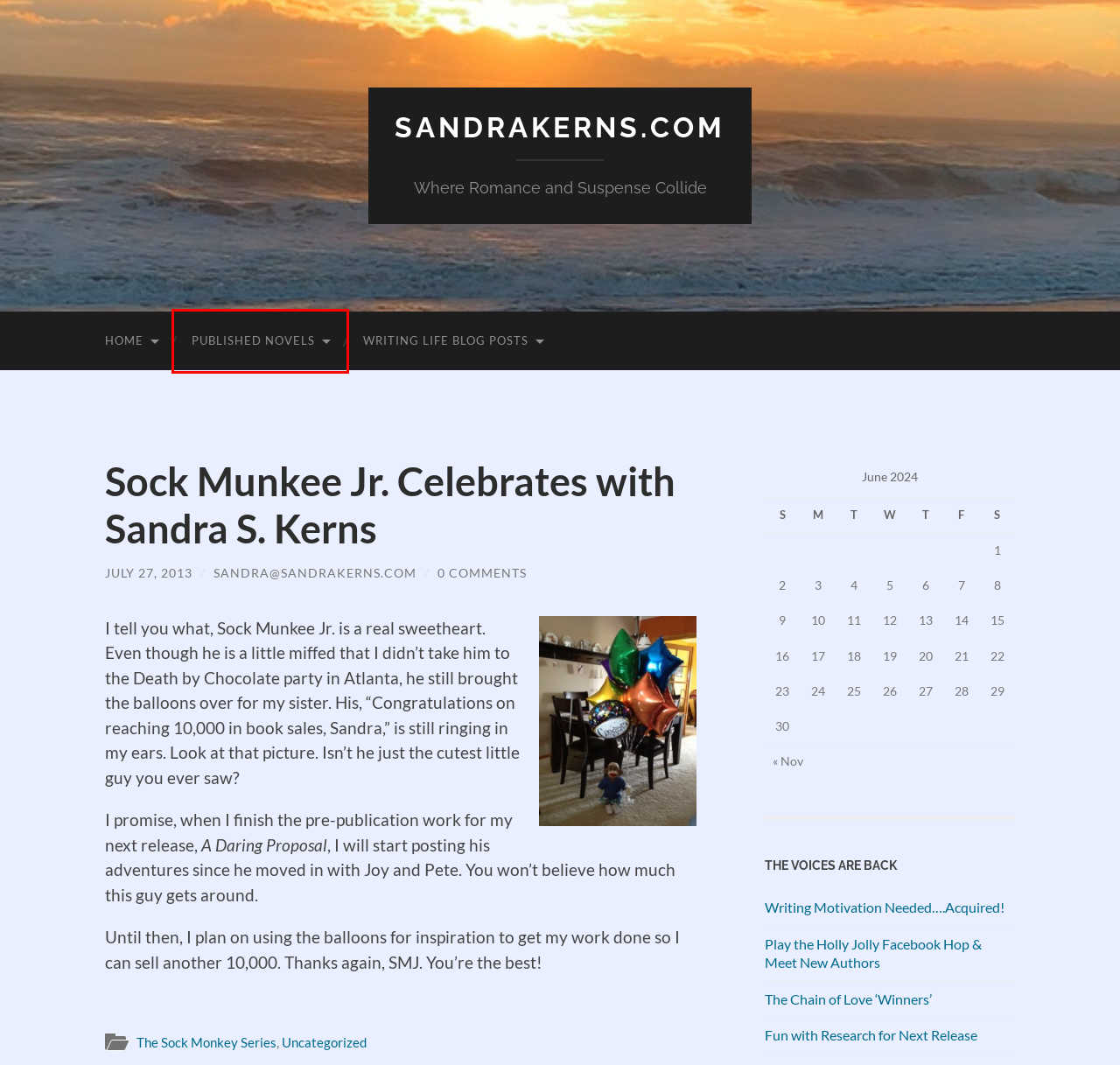Given a screenshot of a webpage with a red bounding box, please pick the webpage description that best fits the new webpage after clicking the element inside the bounding box. Here are the candidates:
A. sandrakerns.com – Where Romance and Suspense Collide
B. The Sock Monkey Series – sandrakerns.com
C. Play the Holly Jolly Facebook Hop & Meet New Authors – sandrakerns.com
D. Fun with Research for Next Release – sandrakerns.com
E. Published Novels – sandrakerns.com
F. Writing Life Blog Posts – sandrakerns.com
G. The Chain of Love ‘Winners’ – sandrakerns.com
H. Writing Motivation Needed….Acquired! – sandrakerns.com

E